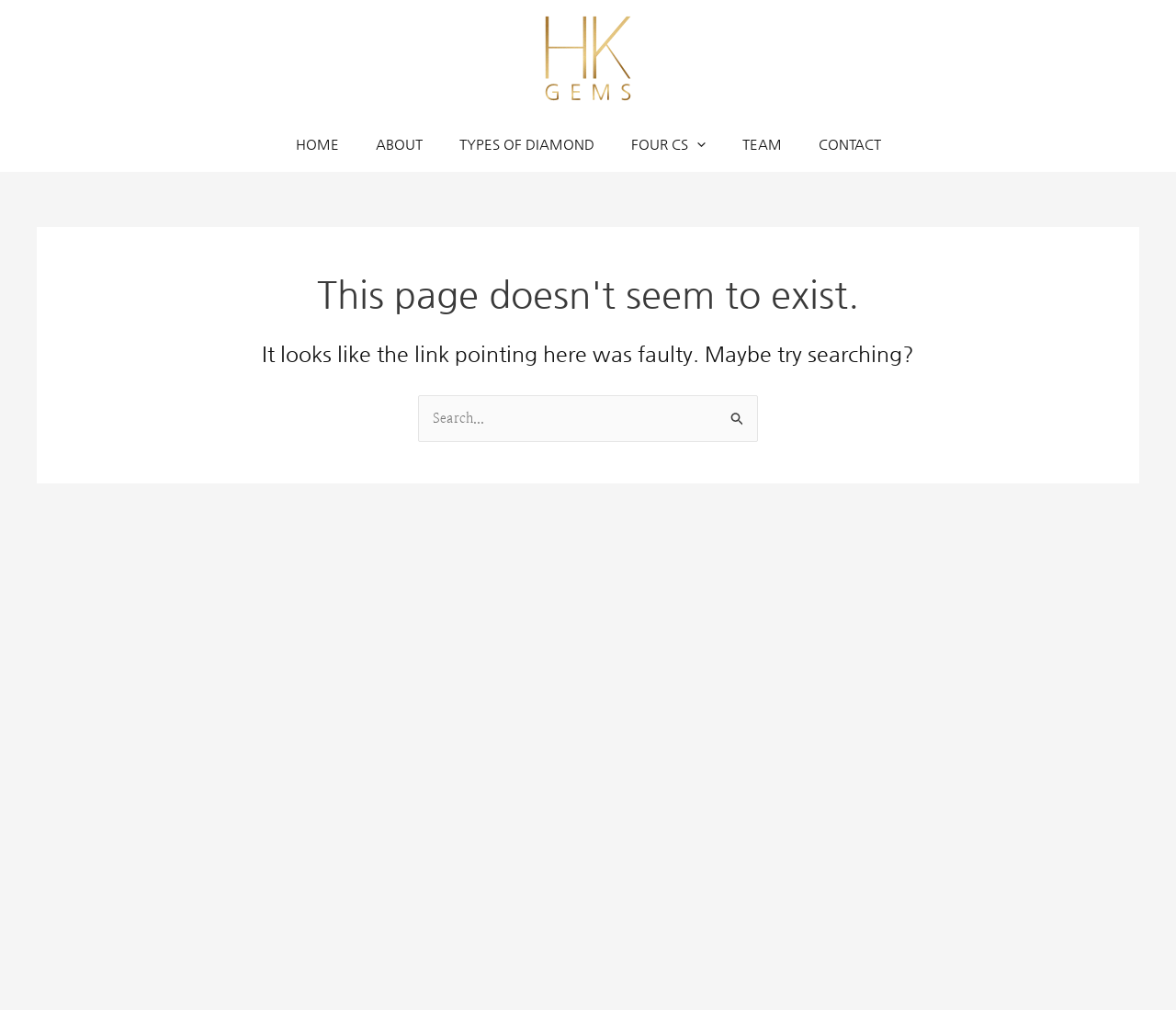Provide a brief response to the question using a single word or phrase: 
How many main menu items are there?

6